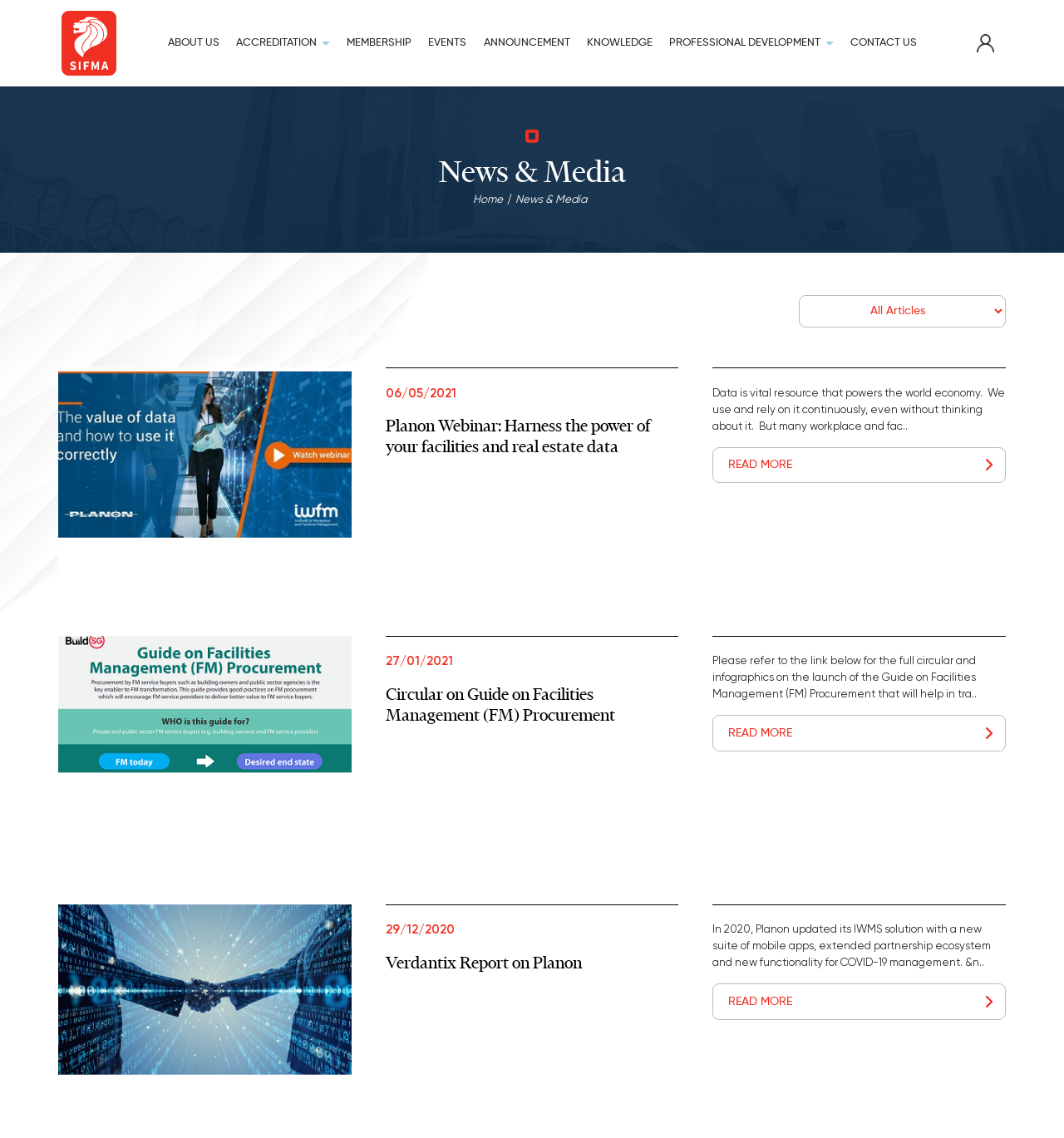Detail the webpage's structure and highlights in your description.

The webpage is about News and Media, with a prominent heading "News & Media" at the top. Below the heading, there is a banner image spanning the entire width of the page. 

On the top-left corner, there is a link to "SIFMA" accompanied by an image. To the right of it, there is a navigation menu with links to "ABOUT US", "ACCREDITATION", "MEMBERSHIP", "EVENTS", "ANNOUNCEMENT", "KNOWLEDGE", "PROFESSIONAL DEVELOPMENT", and "CONTACT US". 

Below the navigation menu, there is a section with three news articles. Each article has a date, a title, a brief description, and a "READ MORE" link. The articles are arranged in a vertical column, with the most recent one at the top. The dates of the articles are June 5, 2021, January 27, 2021, and December 29, 2020. 

On the top-right corner, there is a link to "user" accompanied by an image. Below the news articles, there are two social media links, represented by icons.